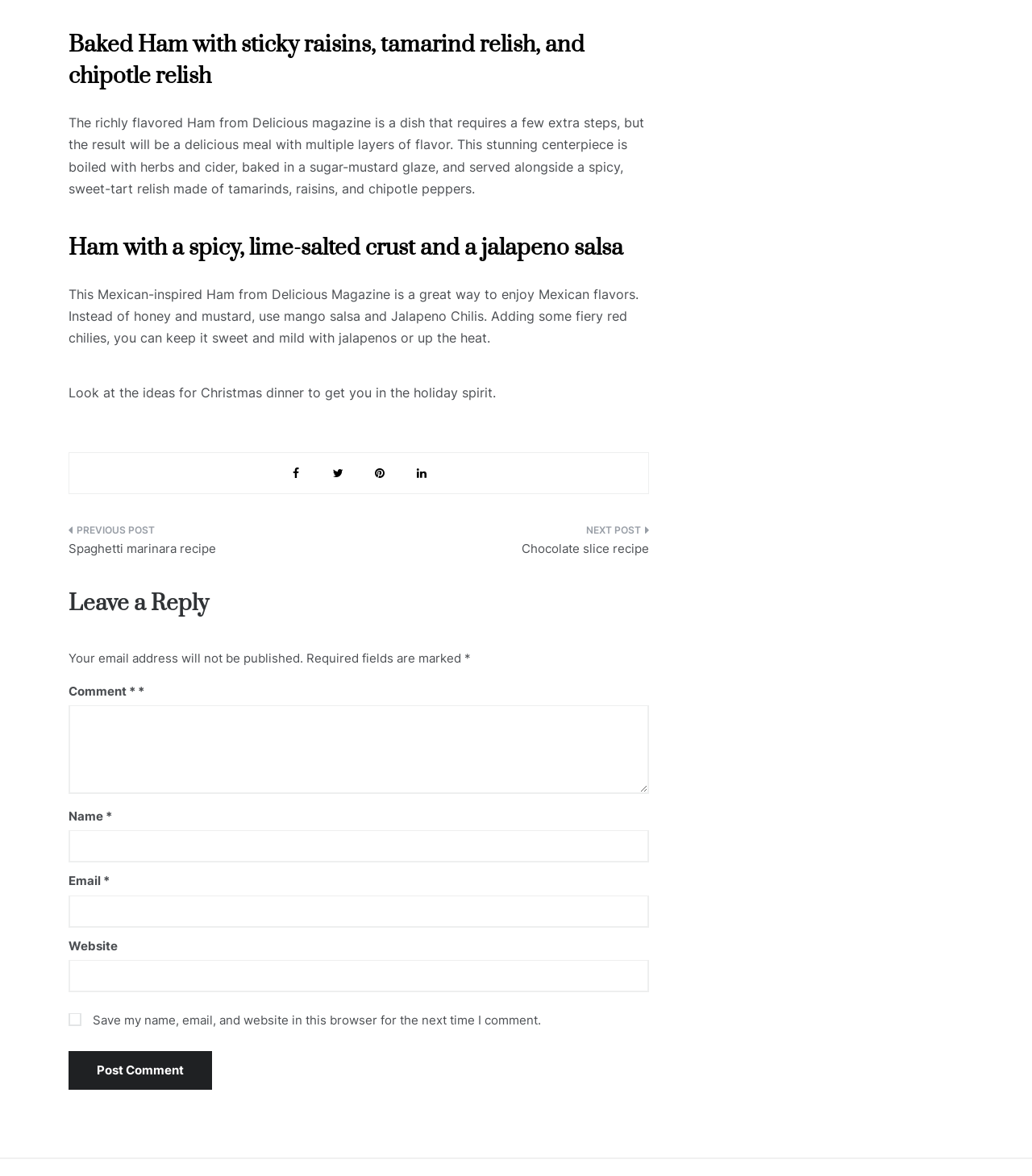Determine the coordinates of the bounding box that should be clicked to complete the instruction: "Enter a comment". The coordinates should be represented by four float numbers between 0 and 1: [left, top, right, bottom].

[0.066, 0.6, 0.629, 0.675]